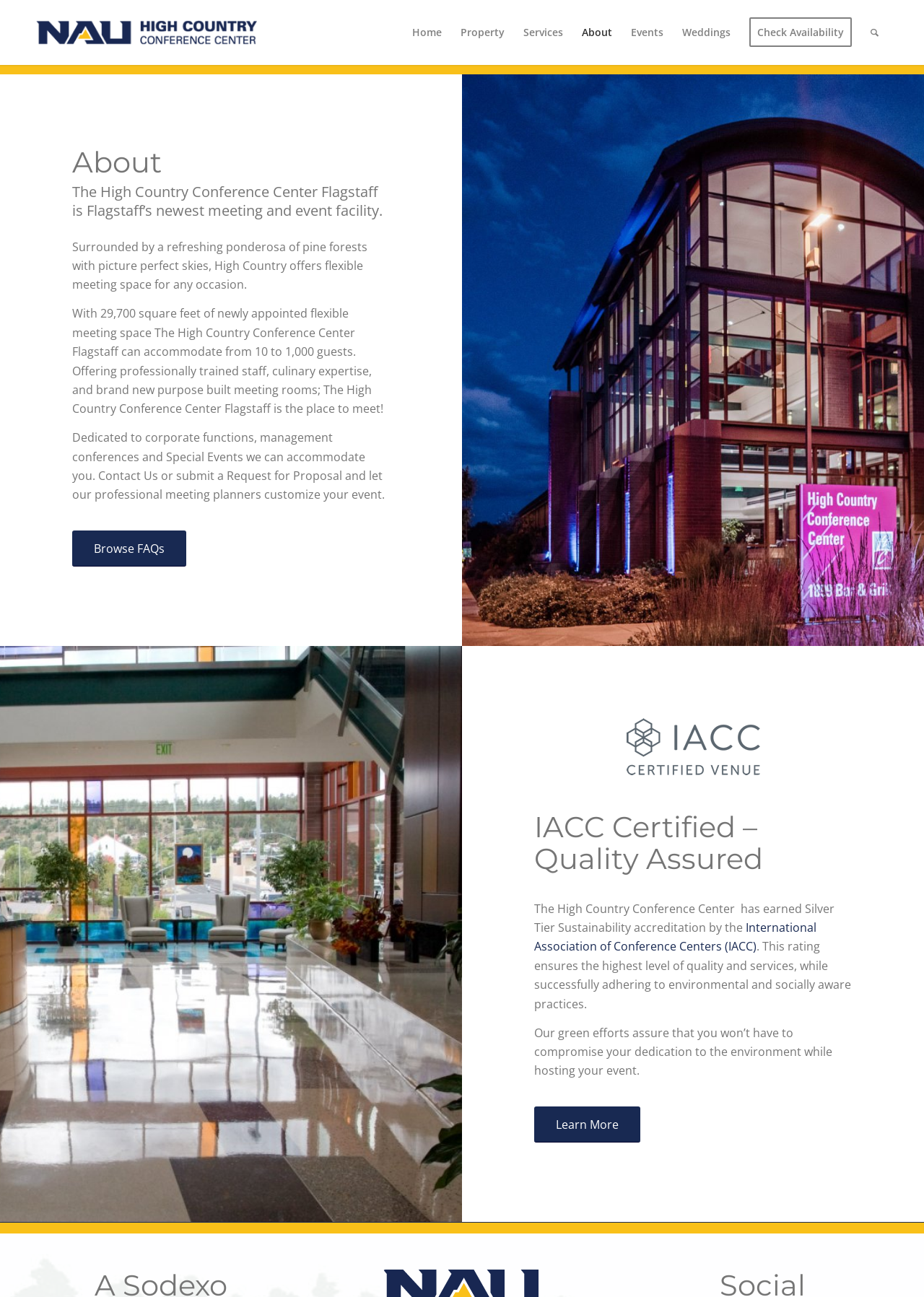Answer this question using a single word or a brief phrase:
How many square feet of meeting space does the conference center have?

29,700